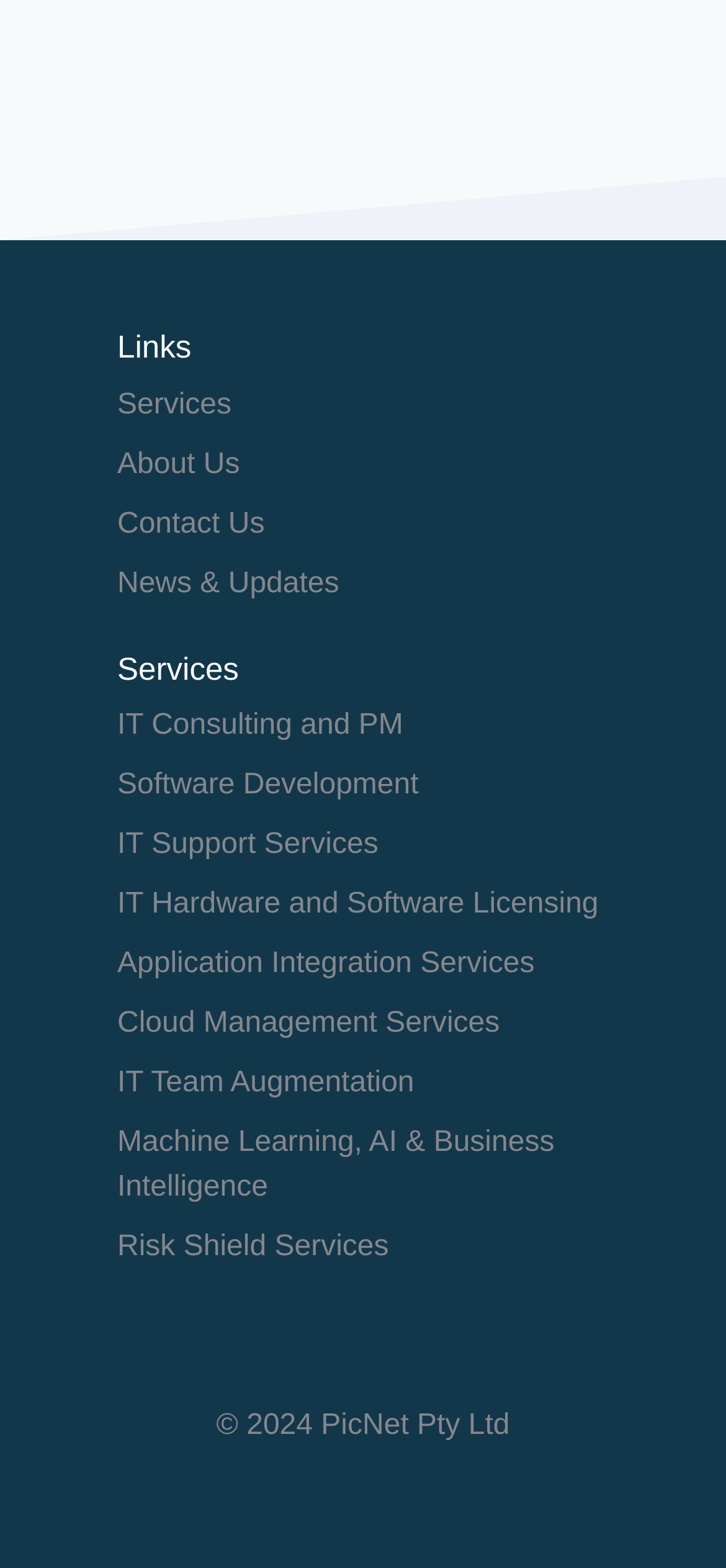Provide a single word or phrase to answer the given question: 
How many links are present under the 'Services' heading?

9